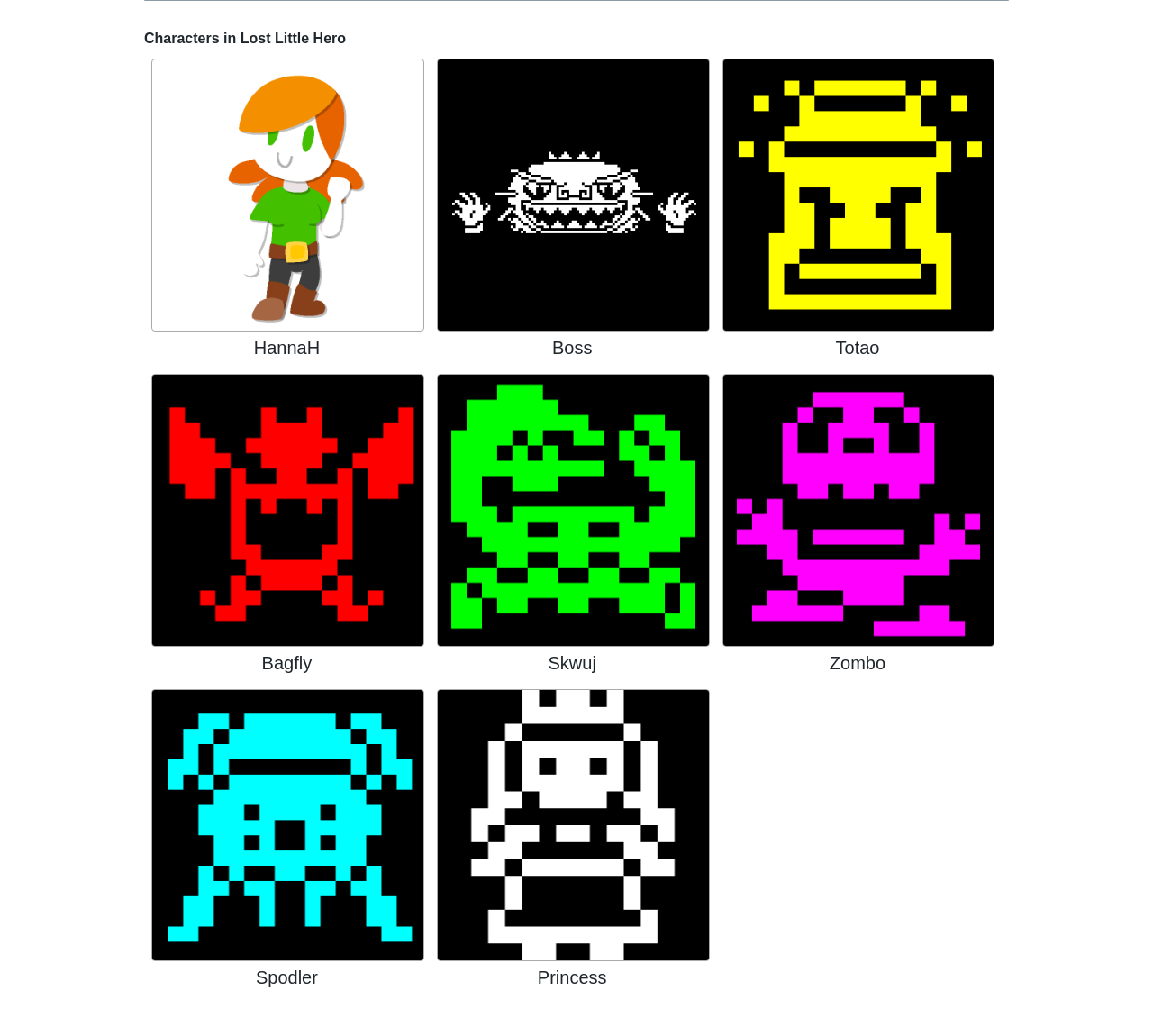Pinpoint the bounding box coordinates of the element you need to click to execute the following instruction: "See Skwuj's profile". The bounding box should be represented by four float numbers between 0 and 1, in the format [left, top, right, bottom].

[0.379, 0.608, 0.615, 0.627]